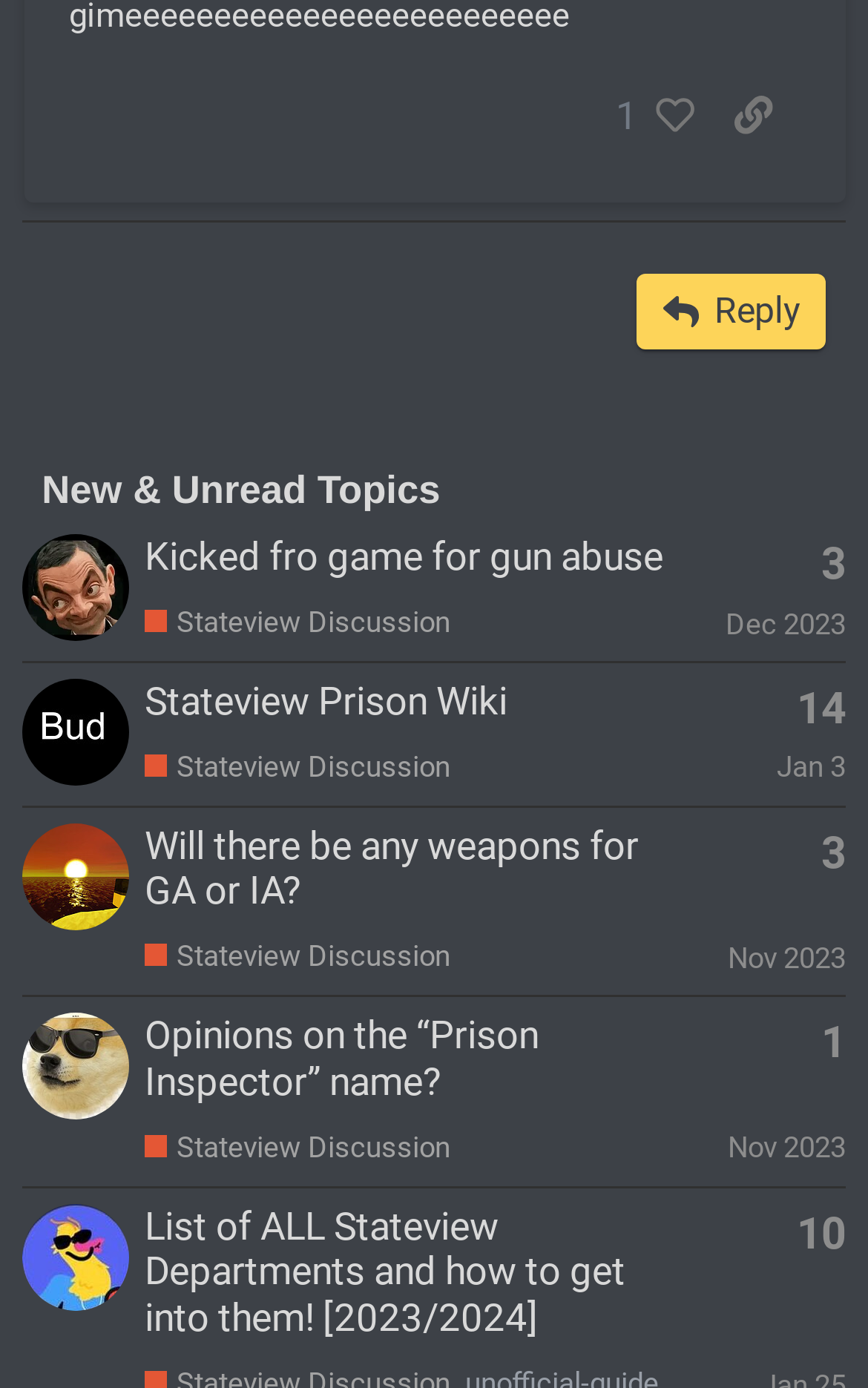Specify the bounding box coordinates (top-left x, top-left y, bottom-right x, bottom-right y) of the UI element in the screenshot that matches this description: Stateview Discussion

[0.167, 0.436, 0.519, 0.461]